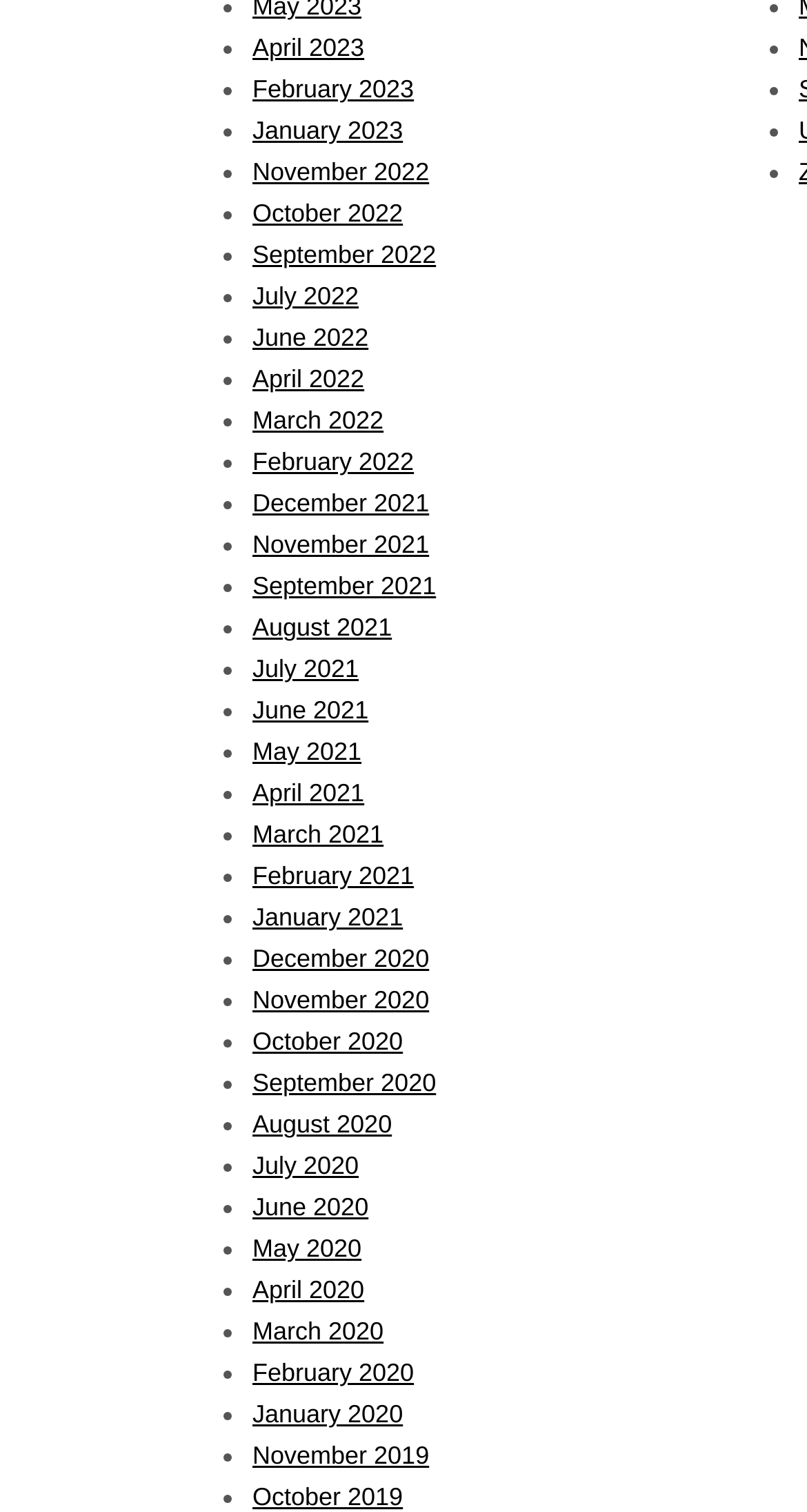Respond with a single word or phrase for the following question: 
How many list markers are there?

40